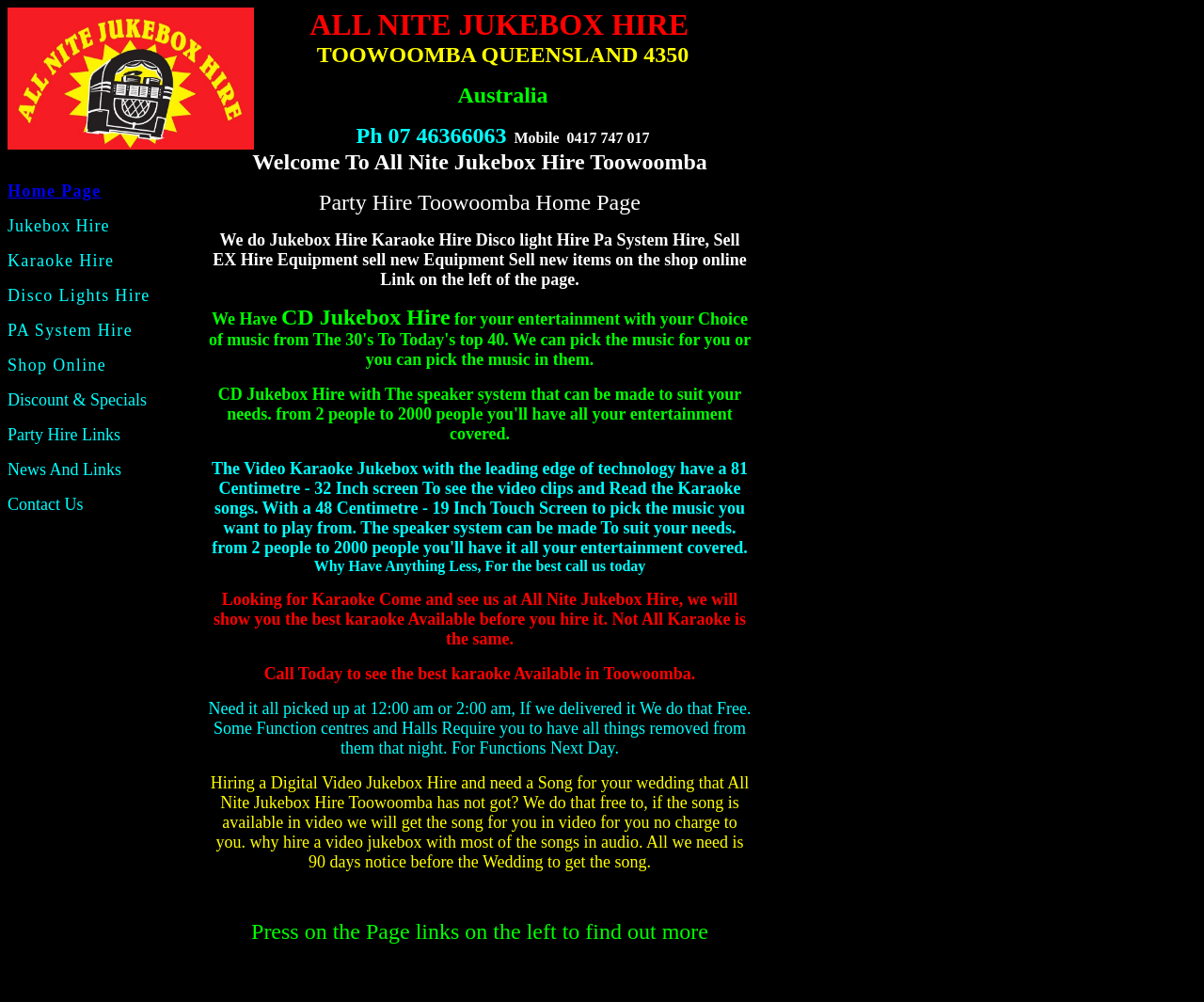What is the name of the company providing the party hire services? From the image, respond with a single word or brief phrase.

ALL NITE JUKEBOX HIRE